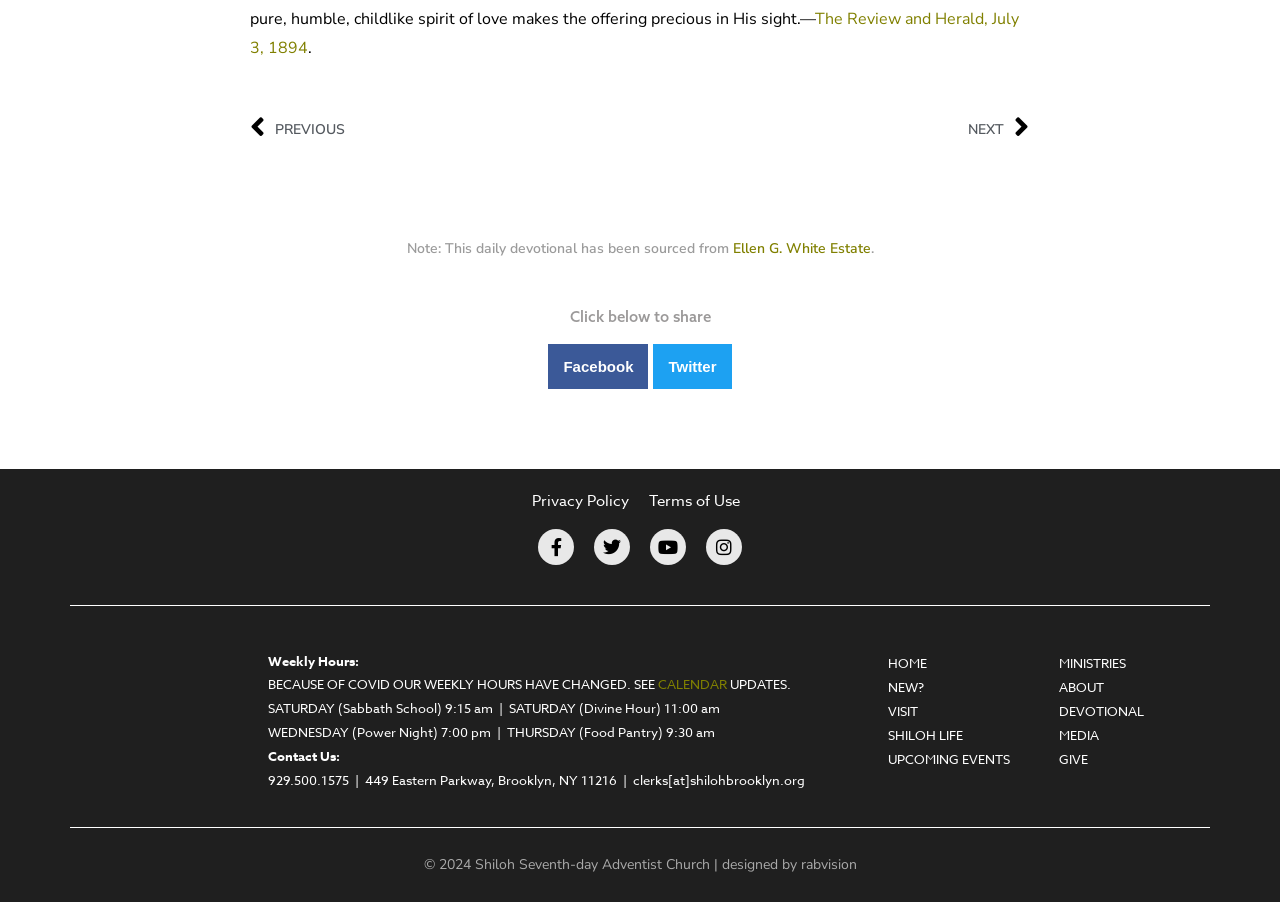Determine the bounding box coordinates for the HTML element described here: "Shiloh Life".

[0.678, 0.801, 0.812, 0.828]